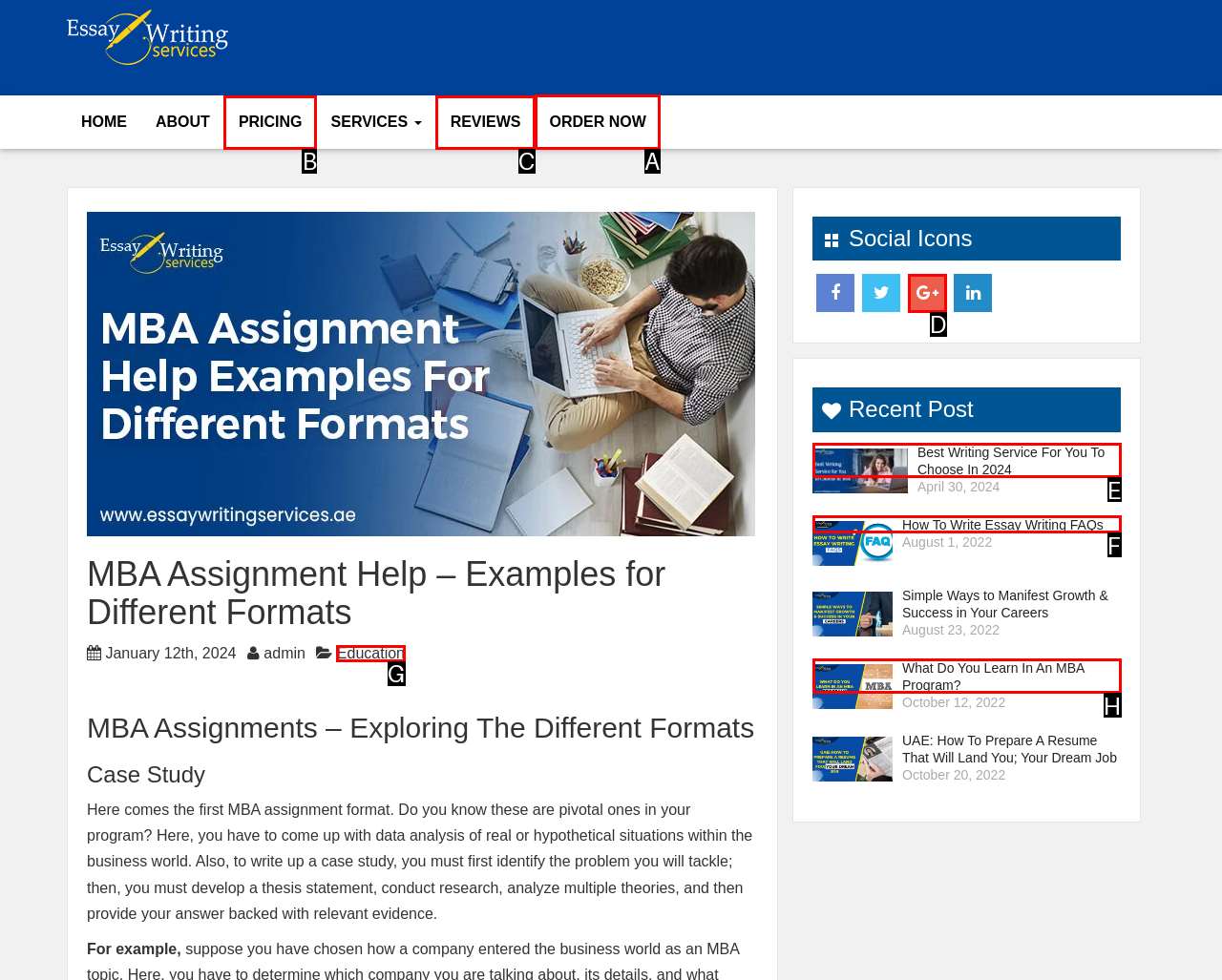From the given options, indicate the letter that corresponds to the action needed to complete this task: View the ORDER NOW page. Respond with only the letter.

A